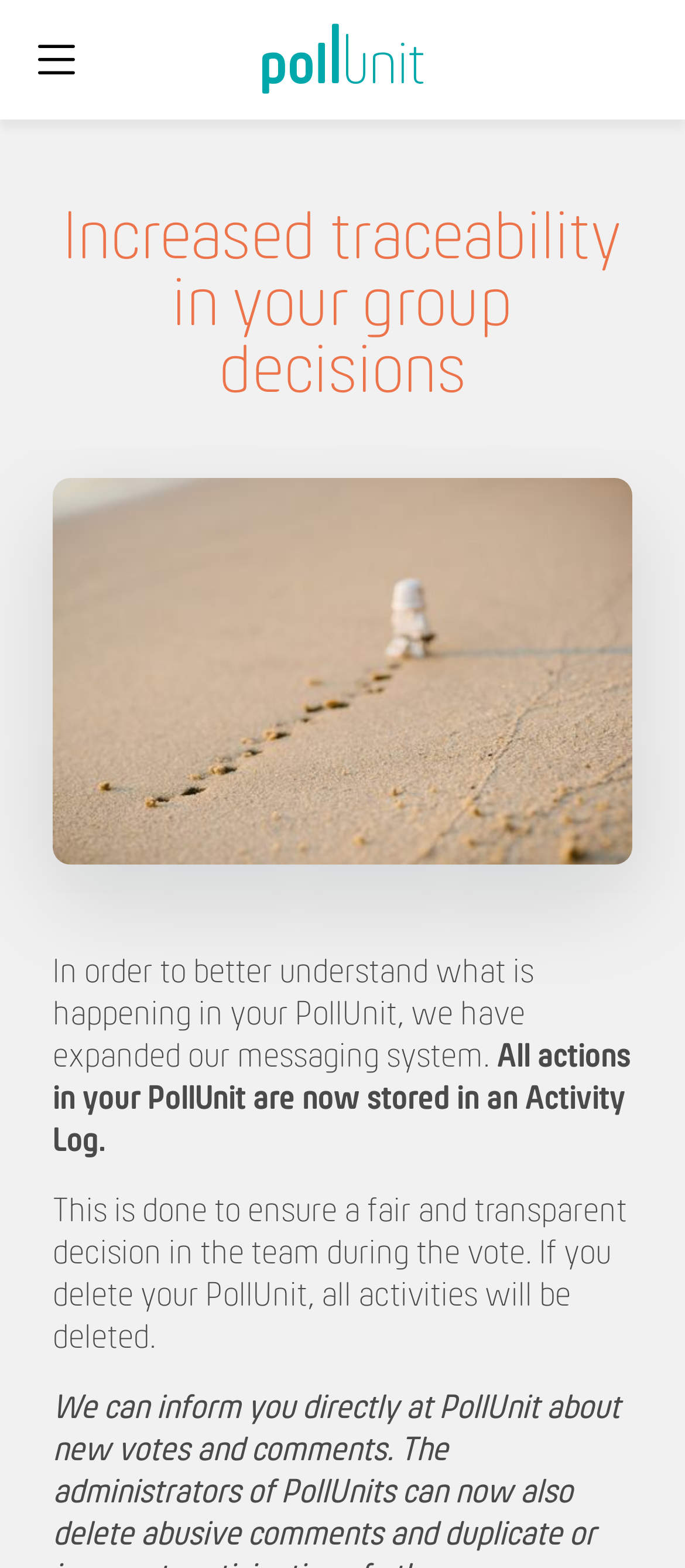Using the provided element description: "aria-label="Global navigation"", determine the bounding box coordinates of the corresponding UI element in the screenshot.

[0.005, 0.008, 0.159, 0.068]